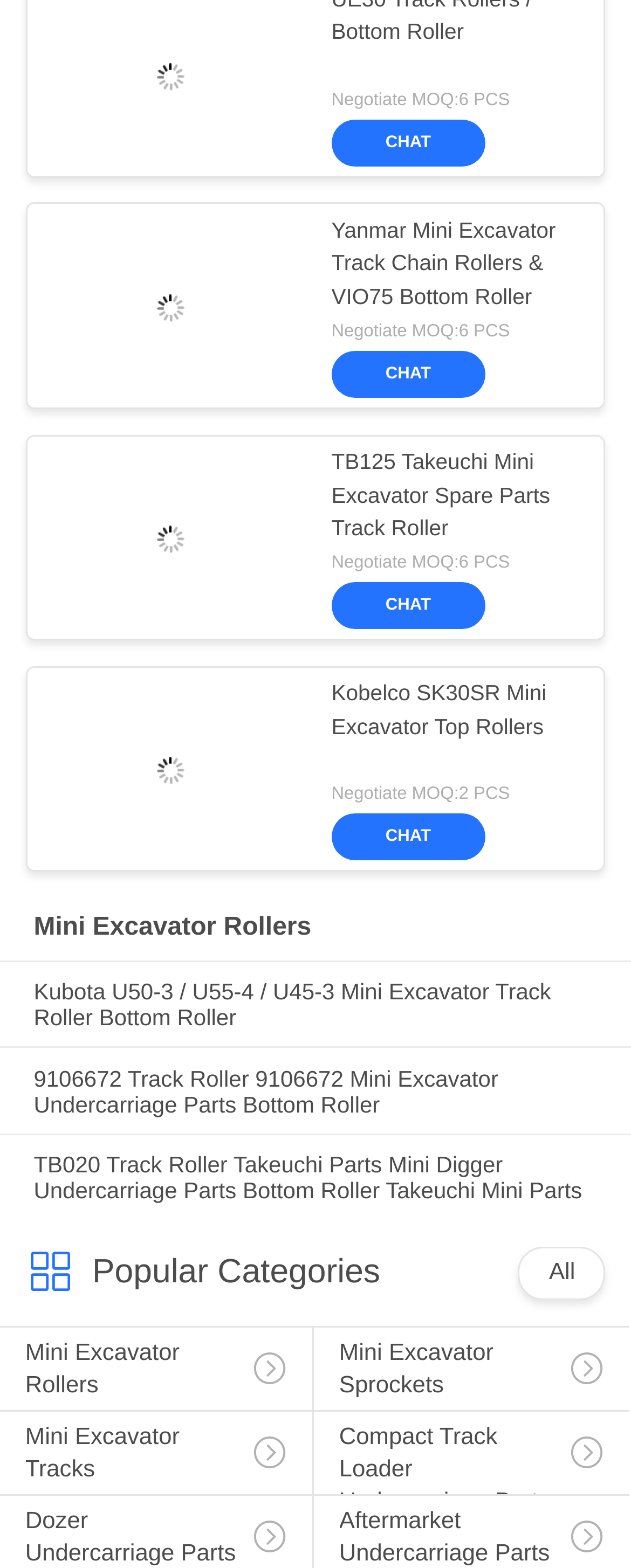Determine the bounding box coordinates of the region that needs to be clicked to achieve the task: "View Yanmar Mini Excavator Track Chain Rollers & VIO75 Bottom Roller".

[0.525, 0.137, 0.917, 0.201]